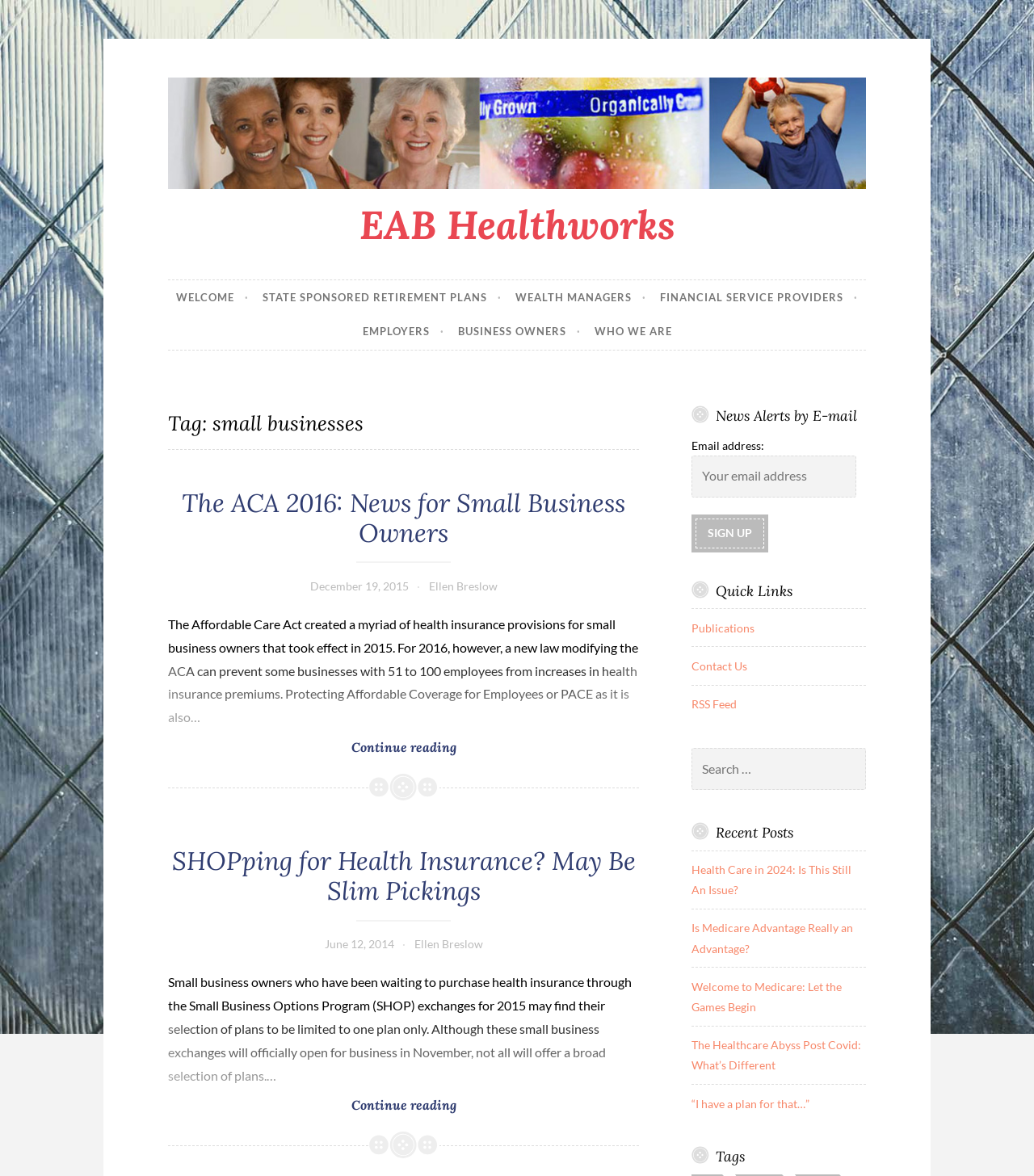Please provide a brief answer to the following inquiry using a single word or phrase:
What is the category of the links under 'Quick Links'?

Resources